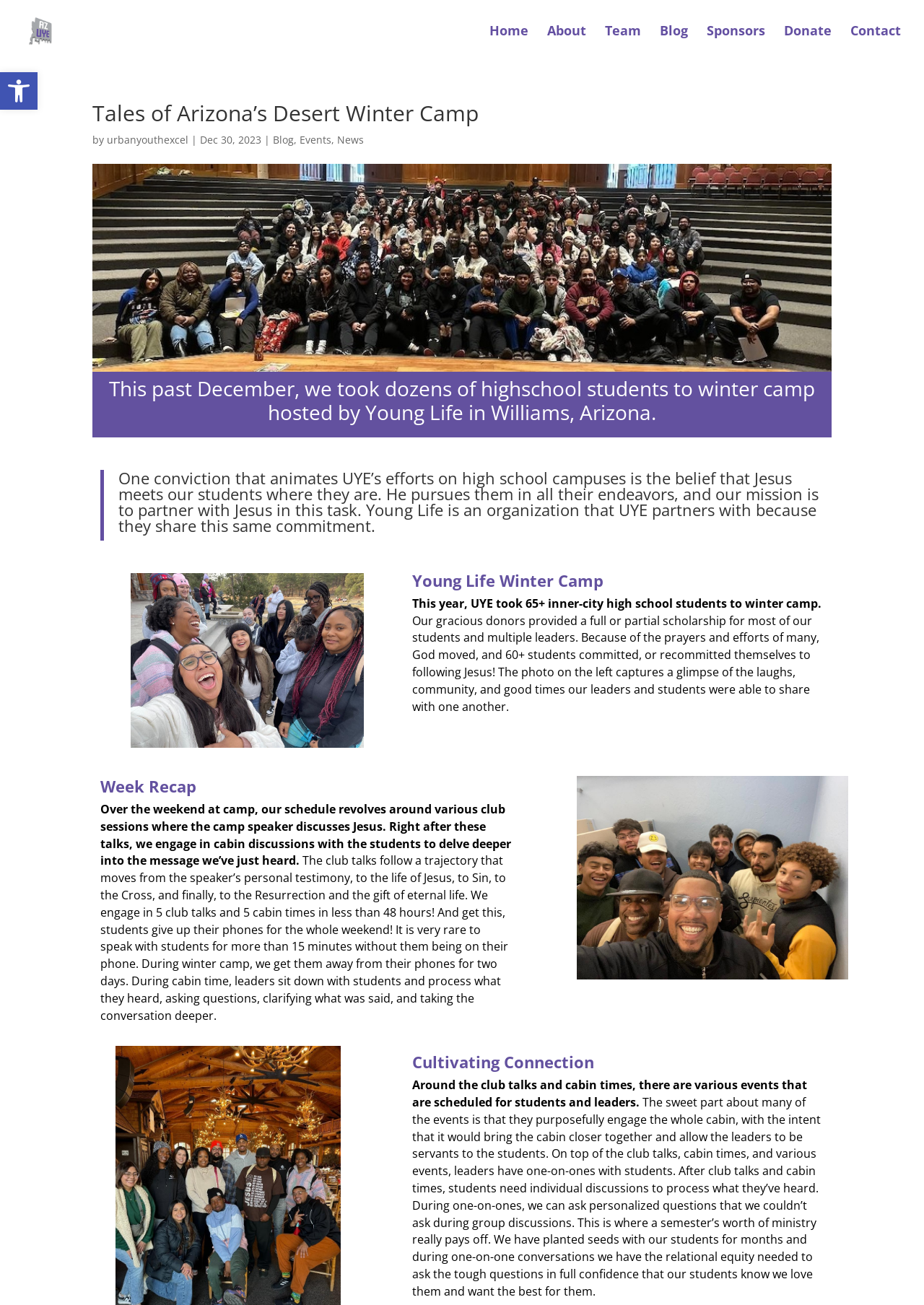Craft a detailed narrative of the webpage's structure and content.

The webpage is about Urban Youth Excel's winter camp experience, hosted by Young Life in Williams, Arizona. At the top, there is a toolbar with an accessibility button on the left and a series of links to different sections of the website, including Home, About, Team, Blog, Sponsors, Donate, and Contact, on the right.

Below the toolbar, there is a heading that reads "Tales of Arizona’s Desert Winter Camp" followed by a subheading with the author's name and the date "Dec 30, 2023". Underneath, there are three links to Blog, Events, and News.

The main content of the webpage is divided into sections. The first section describes the winter camp experience, with a heading that summarizes the event. There is a blockquote with a passage about Urban Youth Excel's mission and its partnership with Young Life.

To the left of the blockquote, there is an image. Below the blockquote, there is a heading that reads "Young Life Winter Camp" followed by a paragraph describing the event, where 65+ inner-city high school students attended and 60+ students committed or recommitted themselves to following Jesus.

The next section is titled "Week Recap" and describes the schedule of the camp, including club sessions and cabin discussions. There are two images in this section, one on the left and one on the right.

The final section is titled "Cultivating Connection" and discusses the various events and activities that took place during the camp, including one-on-one conversations between leaders and students.